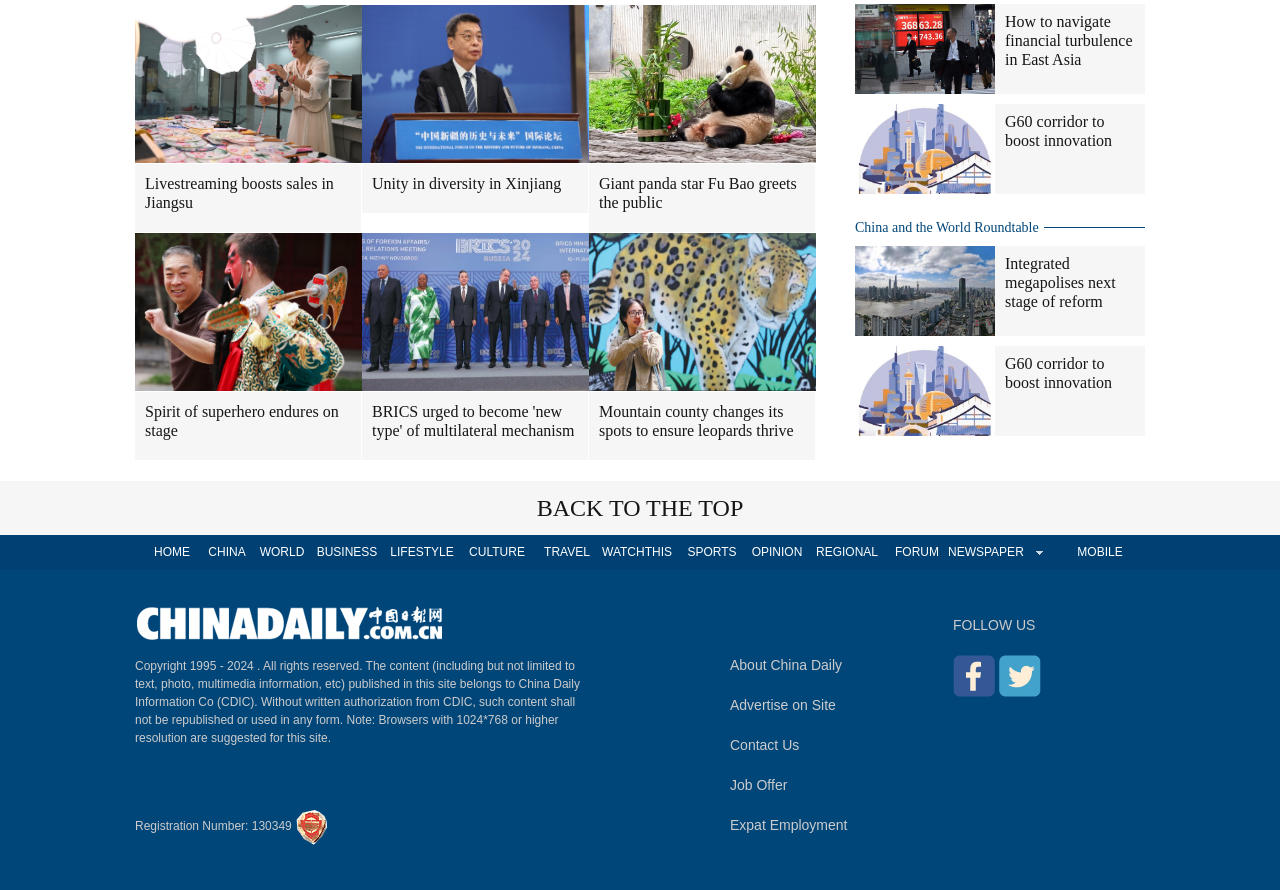Use a single word or phrase to answer the question: What is the purpose of the 'BACK TO THE TOP' link?

To scroll back to the top of the webpage